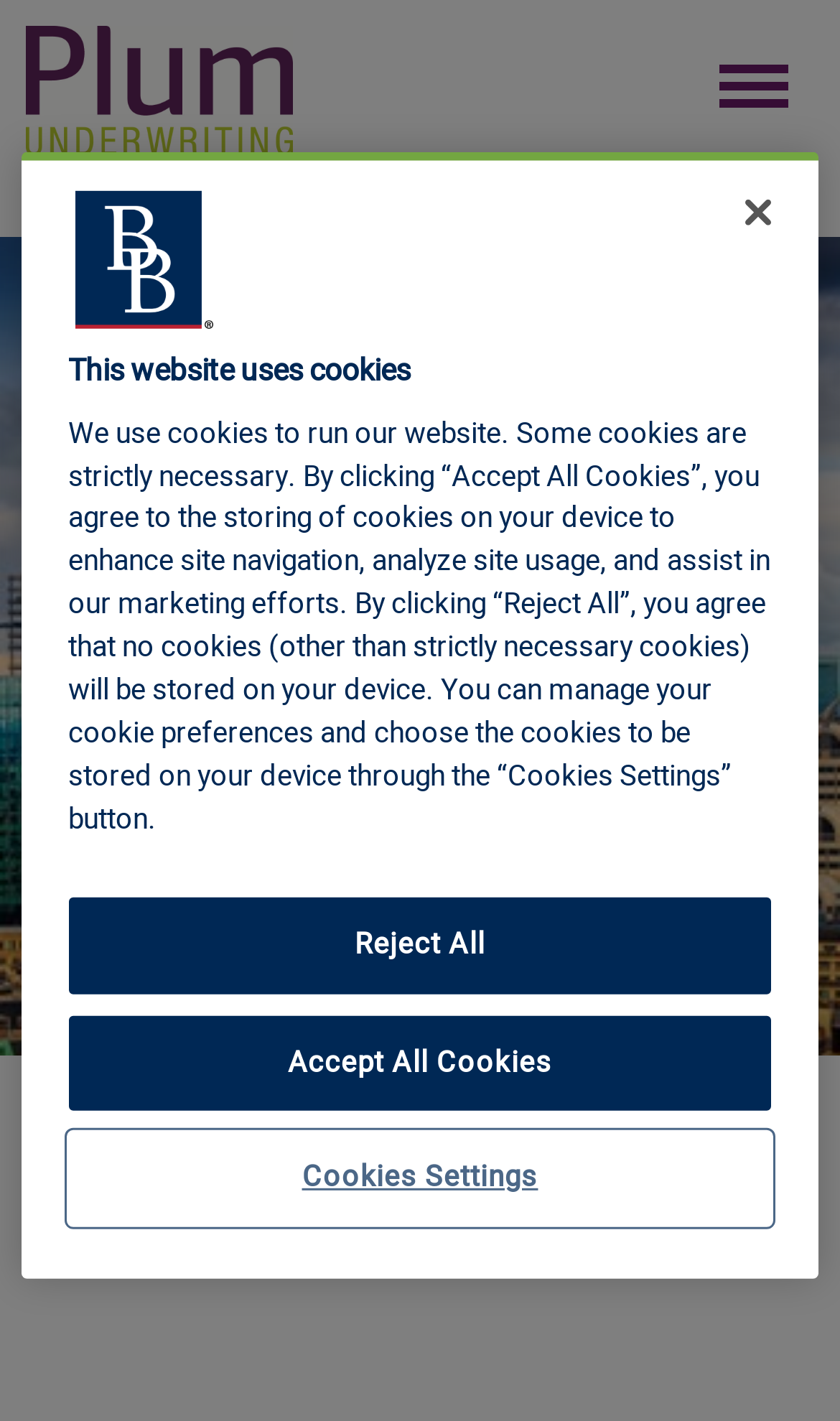Find the bounding box coordinates for the UI element that matches this description: "Cookies Settings".

[0.081, 0.797, 0.919, 0.862]